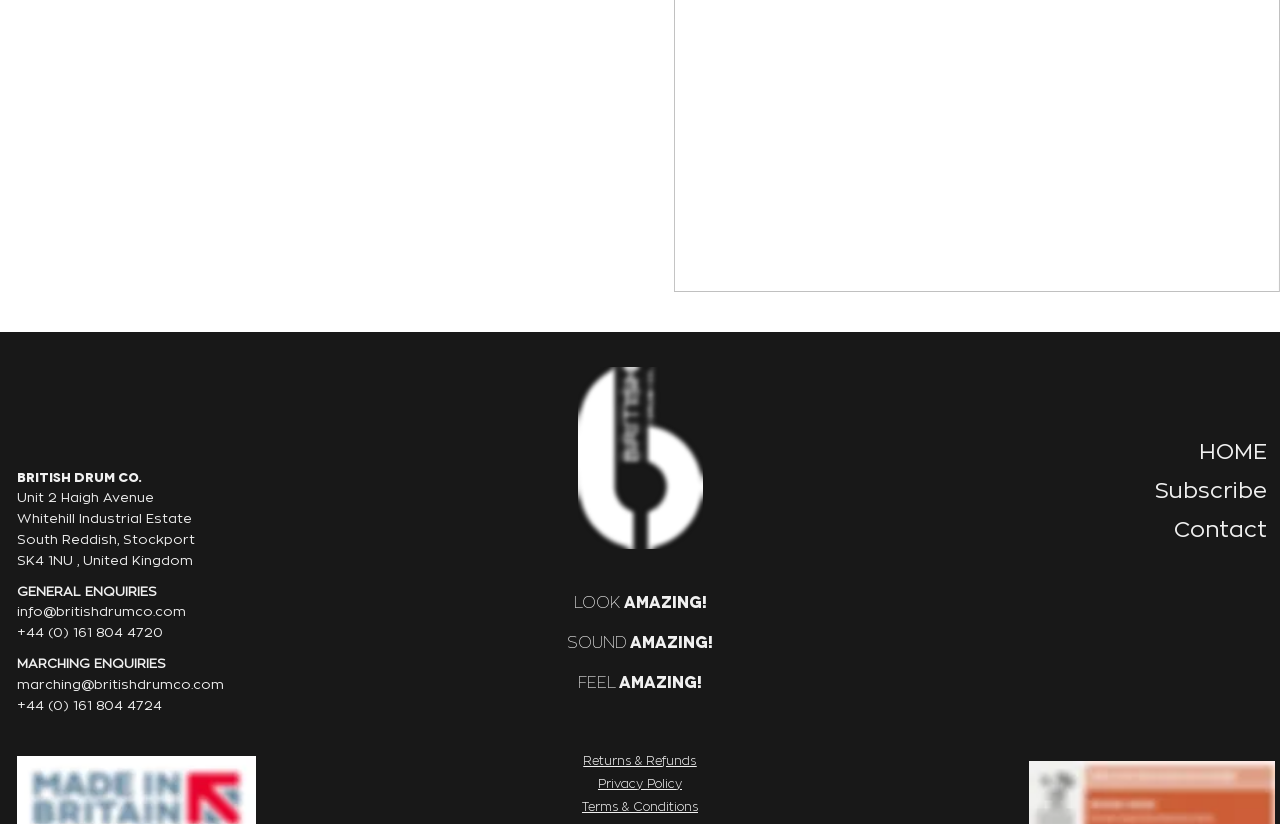Identify the bounding box for the UI element described as: "Returns & Refunds". Ensure the coordinates are four float numbers between 0 and 1, formatted as [left, top, right, bottom].

[0.456, 0.915, 0.544, 0.931]